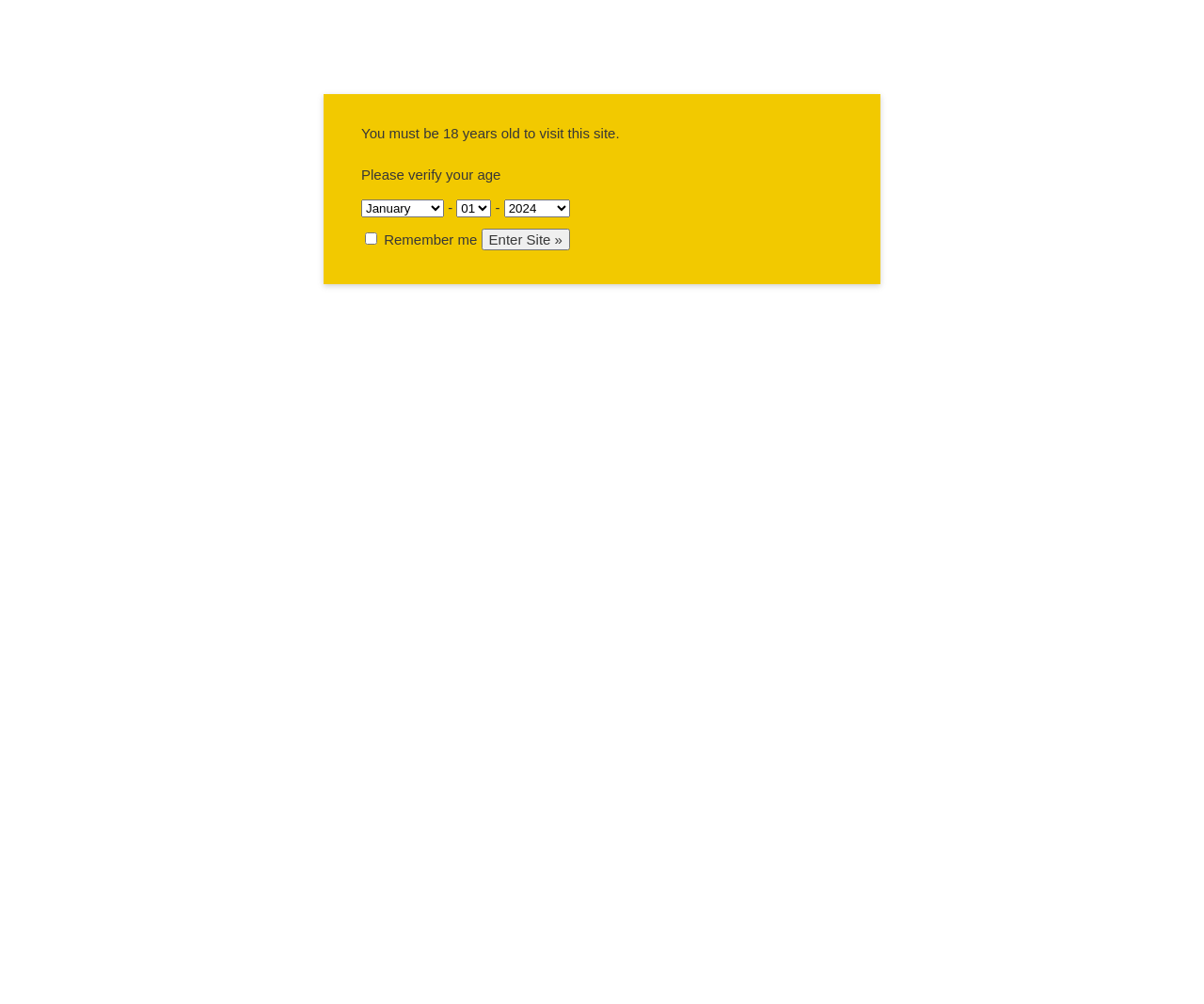Determine the bounding box coordinates for the clickable element required to fulfill the instruction: "Read about the history of the Saint-Sylvestre Brewery". Provide the coordinates as four float numbers between 0 and 1, i.e., [left, top, right, bottom].

[0.271, 0.325, 0.68, 0.341]